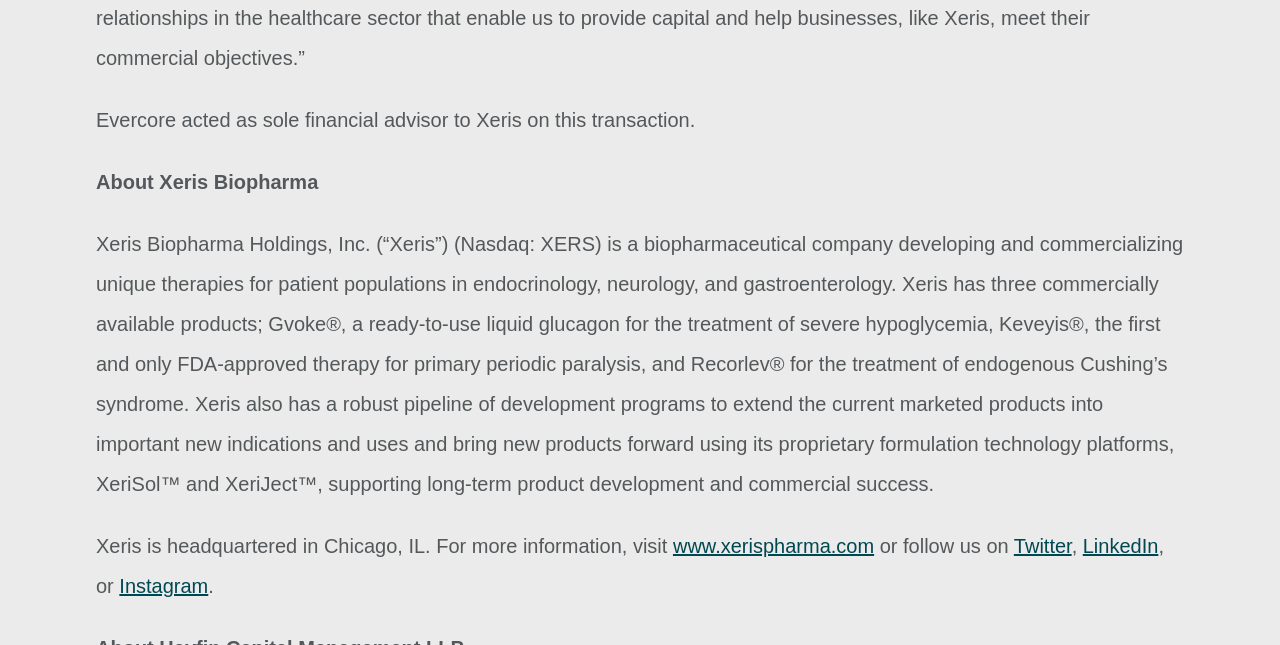How many commercially available products does Xeris have?
Based on the screenshot, answer the question with a single word or phrase.

Three